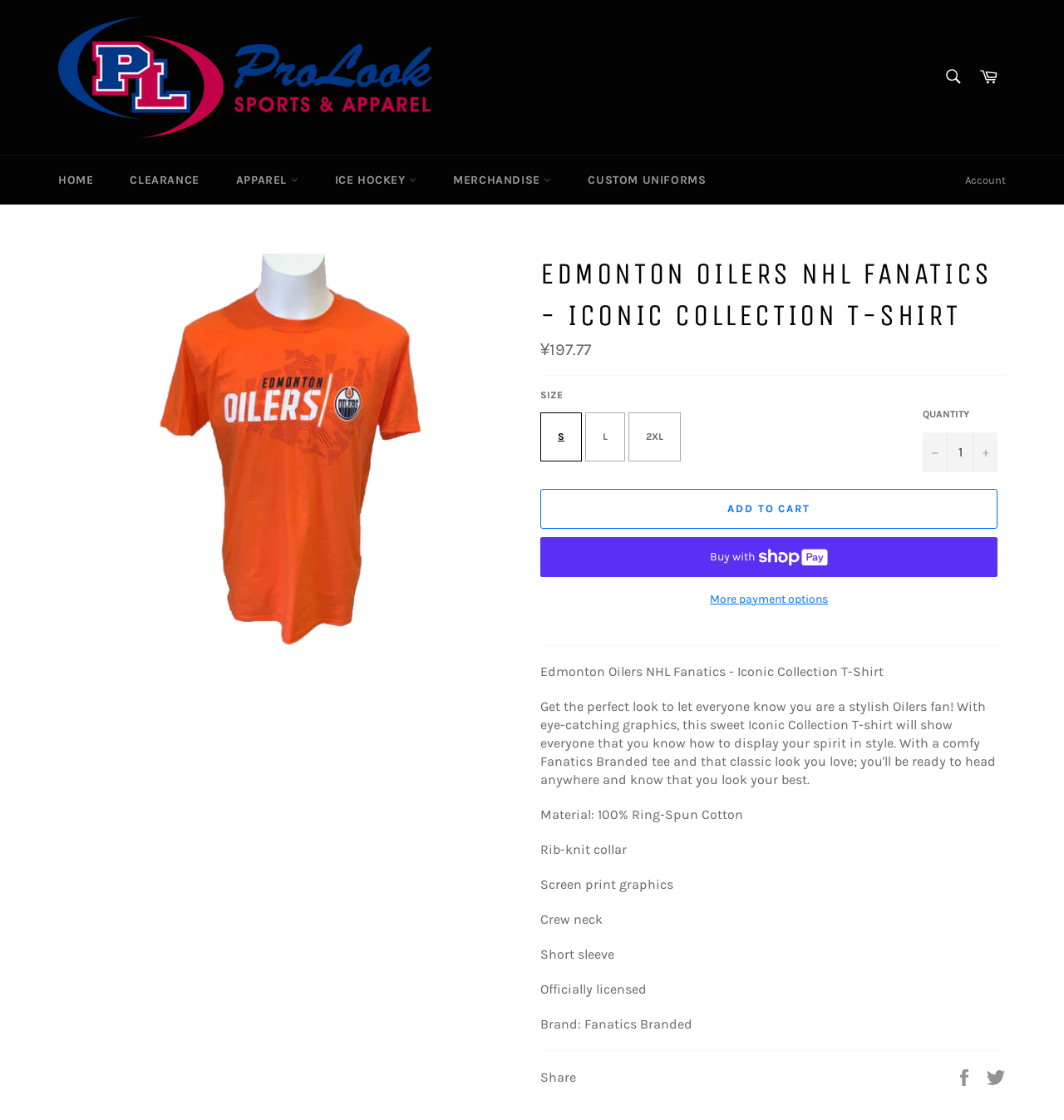Indicate the bounding box coordinates of the element that must be clicked to execute the instruction: "Go to home page". The coordinates should be given as four float numbers between 0 and 1, i.e., [left, top, right, bottom].

[0.039, 0.139, 0.103, 0.183]